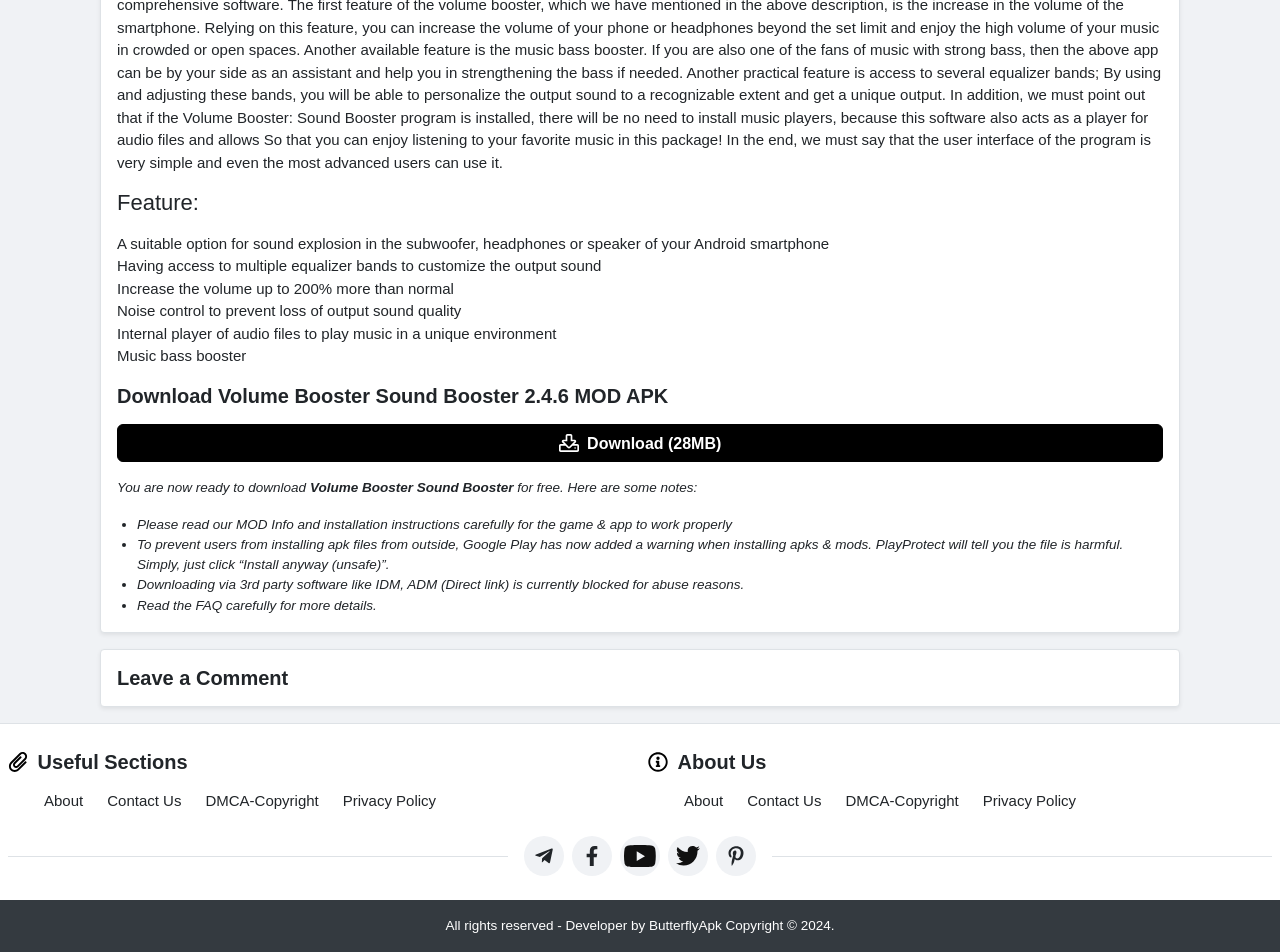What is the maximum volume increase possible?
Please give a well-detailed answer to the question.

The text 'Increase the volume up to 200% more than normal' indicates that the app can increase the volume by up to 200%.